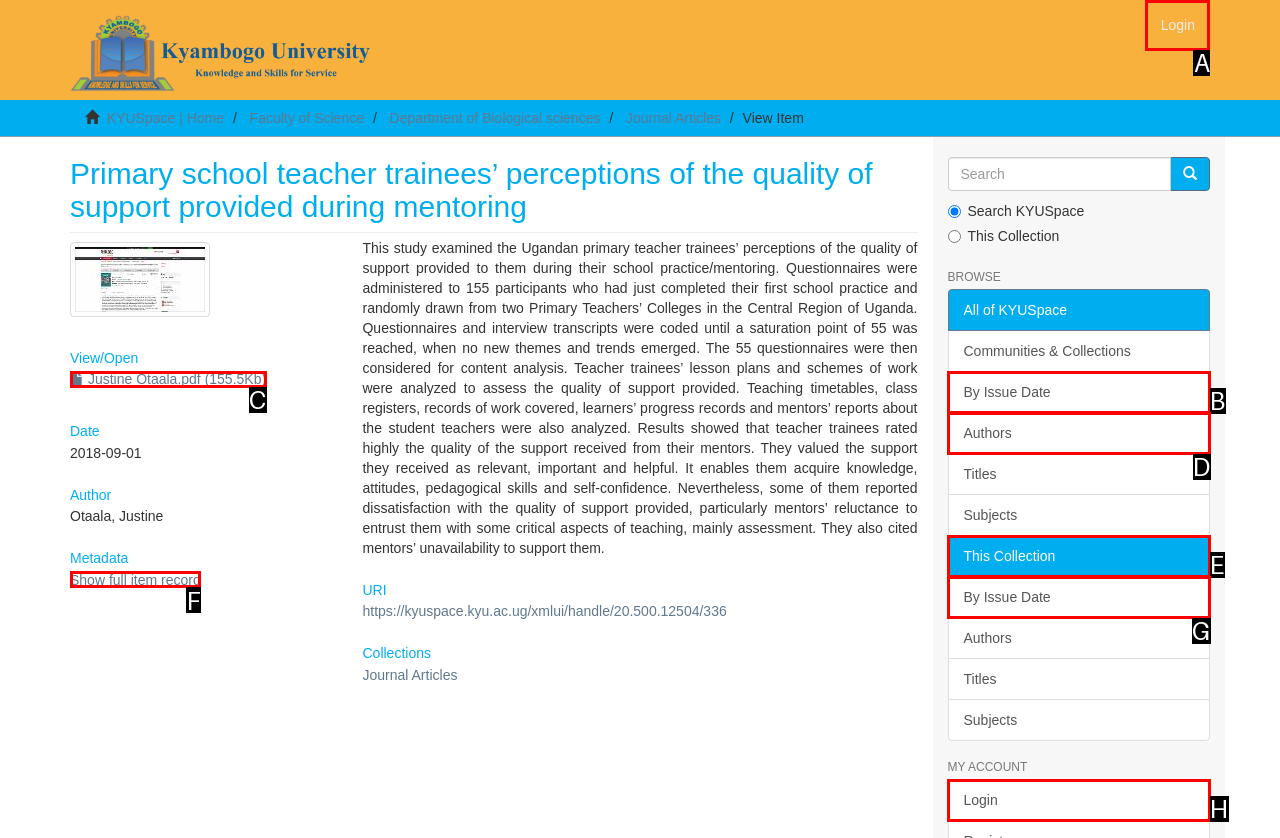Indicate which lettered UI element to click to fulfill the following task: Login to the system
Provide the letter of the correct option.

A